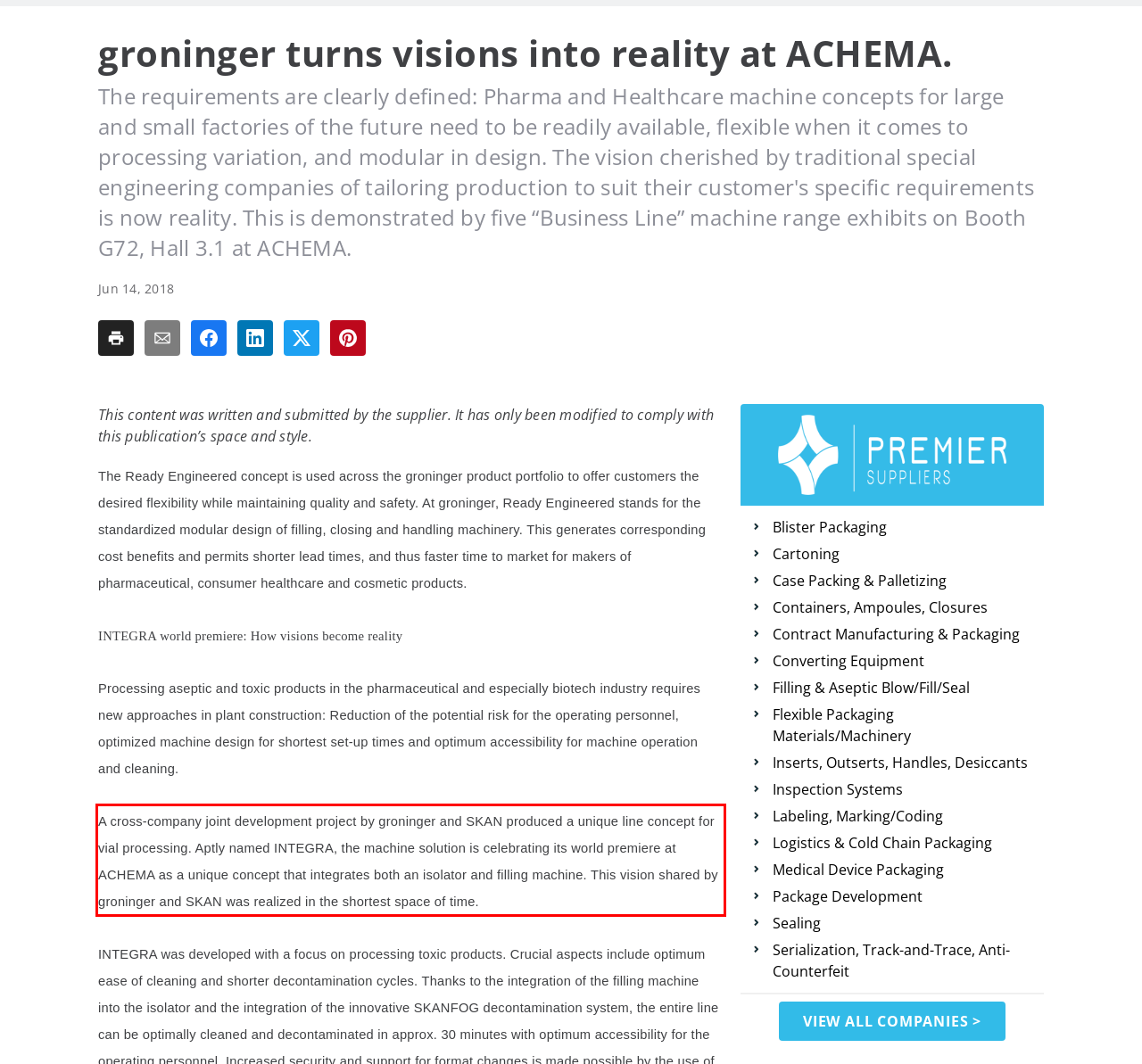You have a screenshot of a webpage with a red bounding box. Use OCR to generate the text contained within this red rectangle.

A cross-company joint development project by groninger and SKAN produced a unique line concept for vial processing. Aptly named INTEGRA, the machine solution is celebrating its world premiere at ACHEMA as a unique concept that integrates both an isolator and filling machine. This vision shared by groninger and SKAN was realized in the shortest space of time.